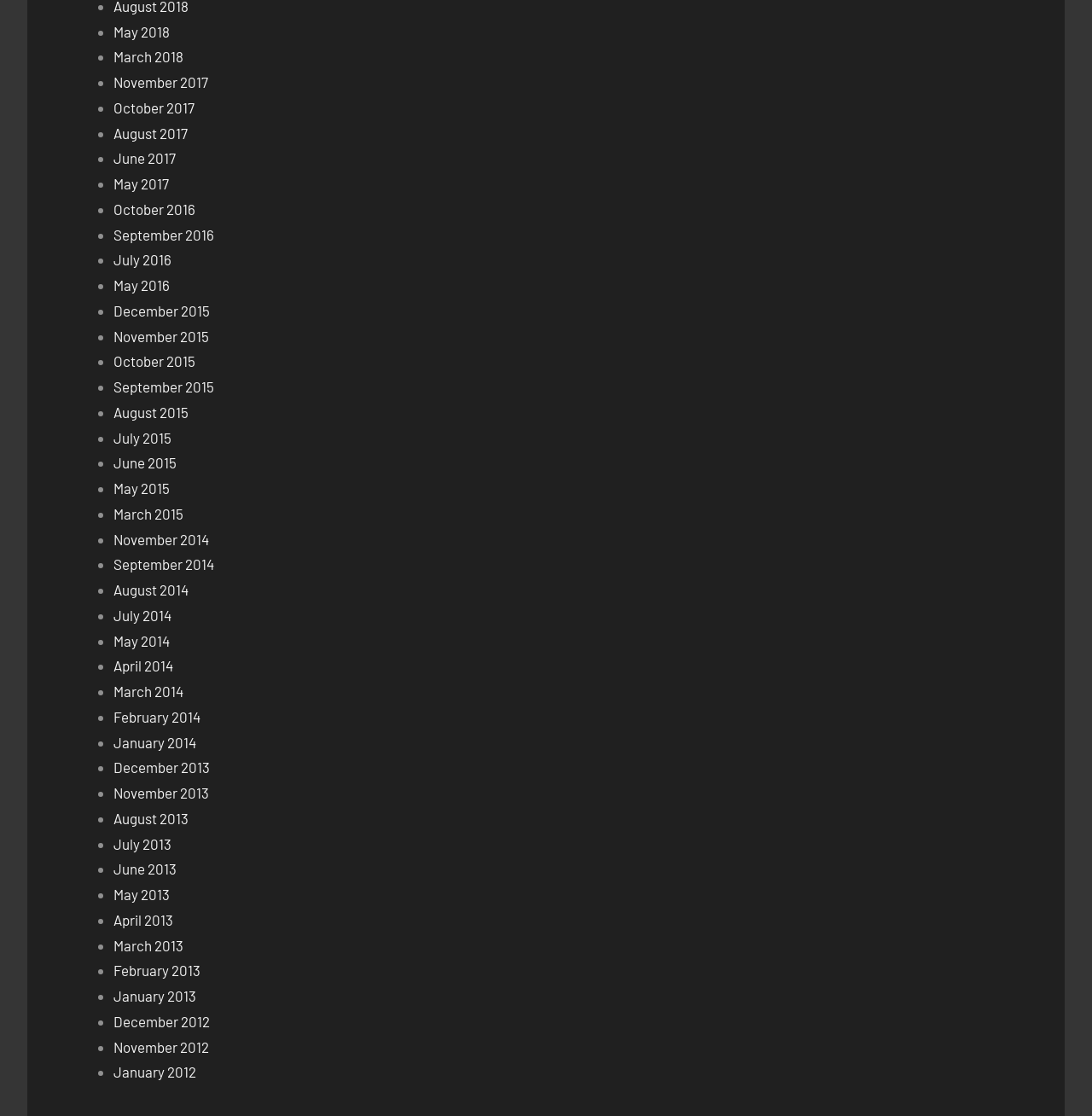Locate the bounding box coordinates of the clickable region to complete the following instruction: "Go to August 2015."

[0.104, 0.361, 0.173, 0.377]